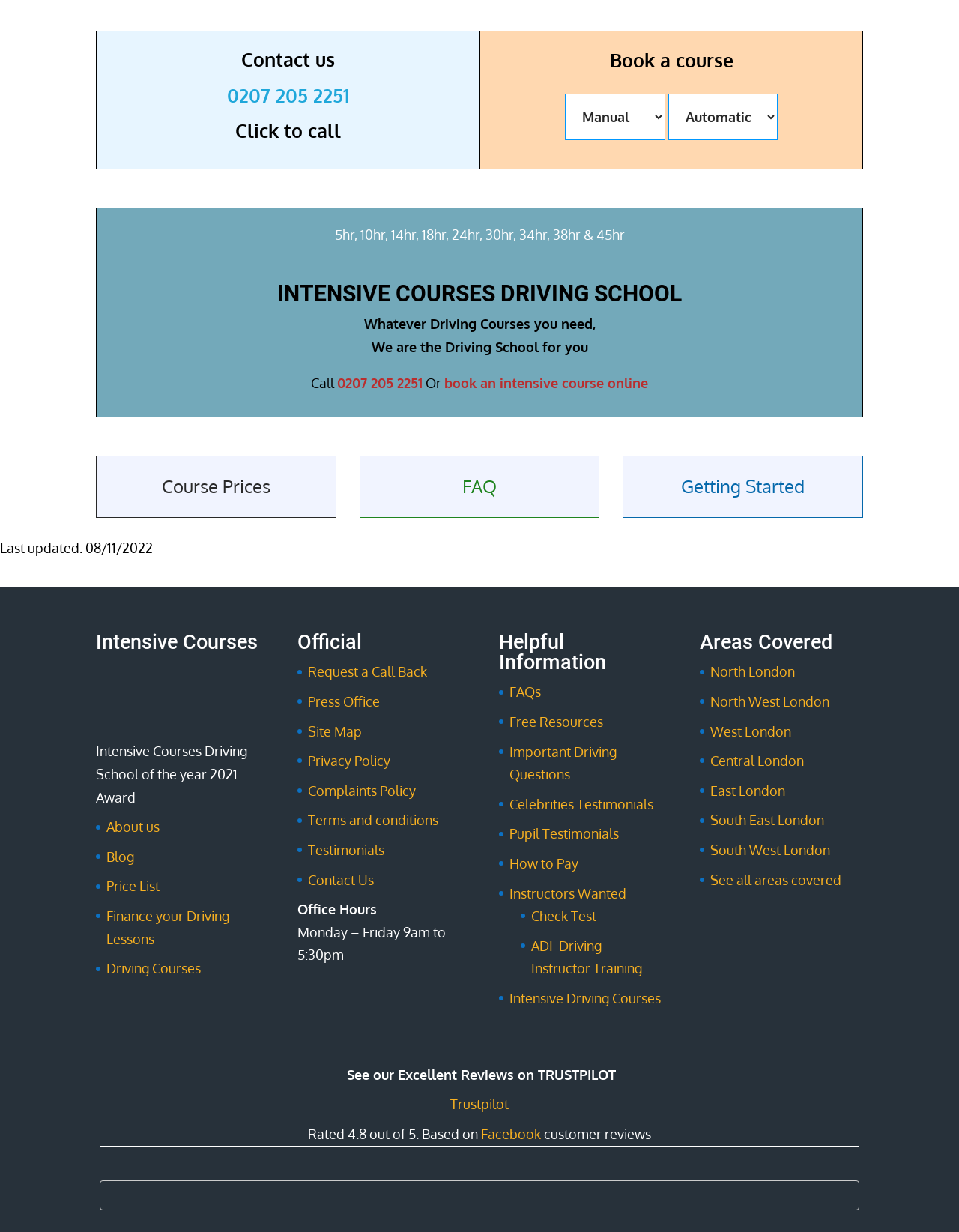Please identify the bounding box coordinates of where to click in order to follow the instruction: "Book a course".

[0.636, 0.039, 0.764, 0.058]